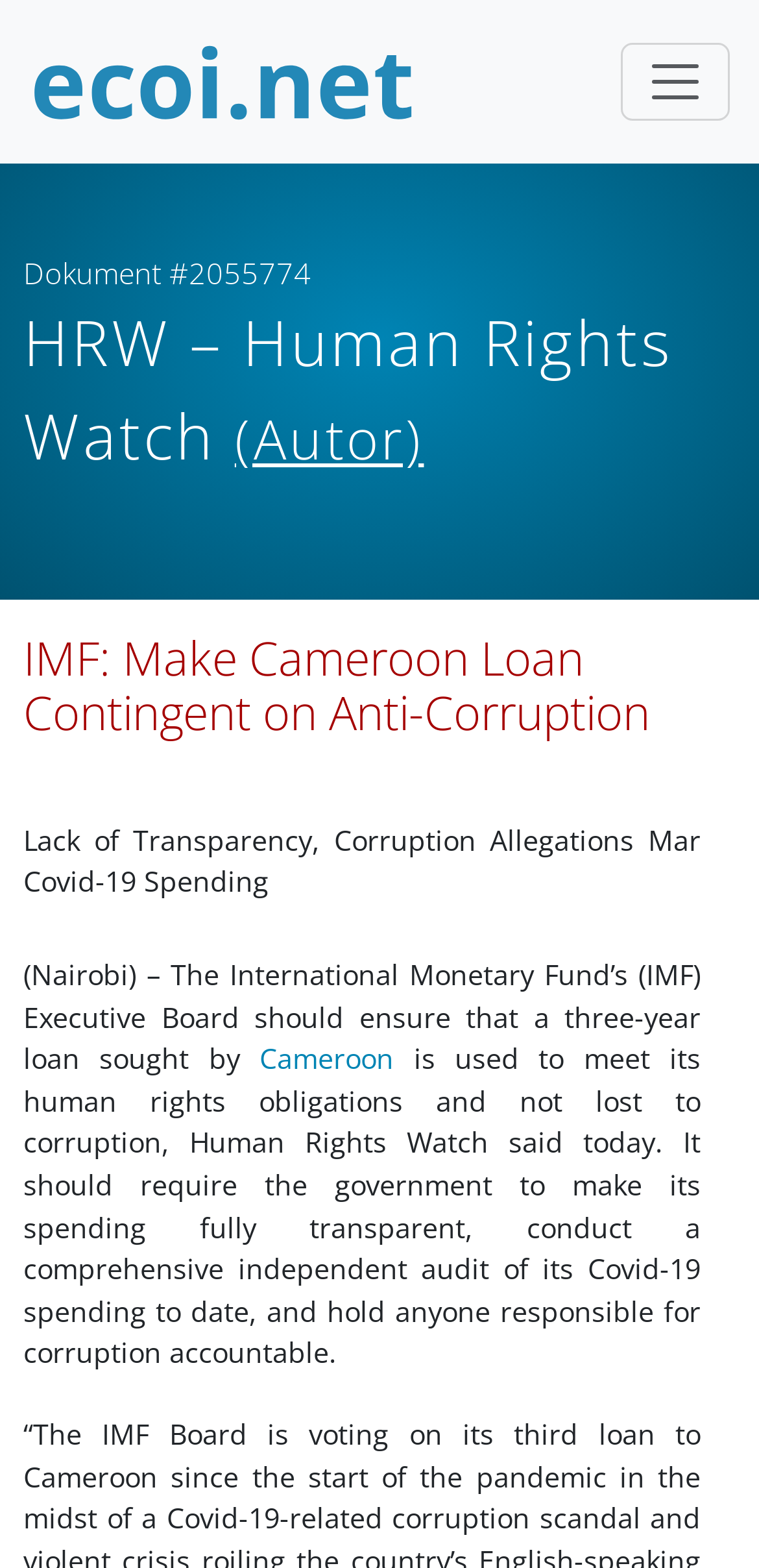What is the main concern about Cameroon's Covid-19 spending?
Based on the visual information, provide a detailed and comprehensive answer.

The main concern about Cameroon's Covid-19 spending is that it may be lost to corruption, and Human Rights Watch is calling for transparency and accountability in the use of the loan.